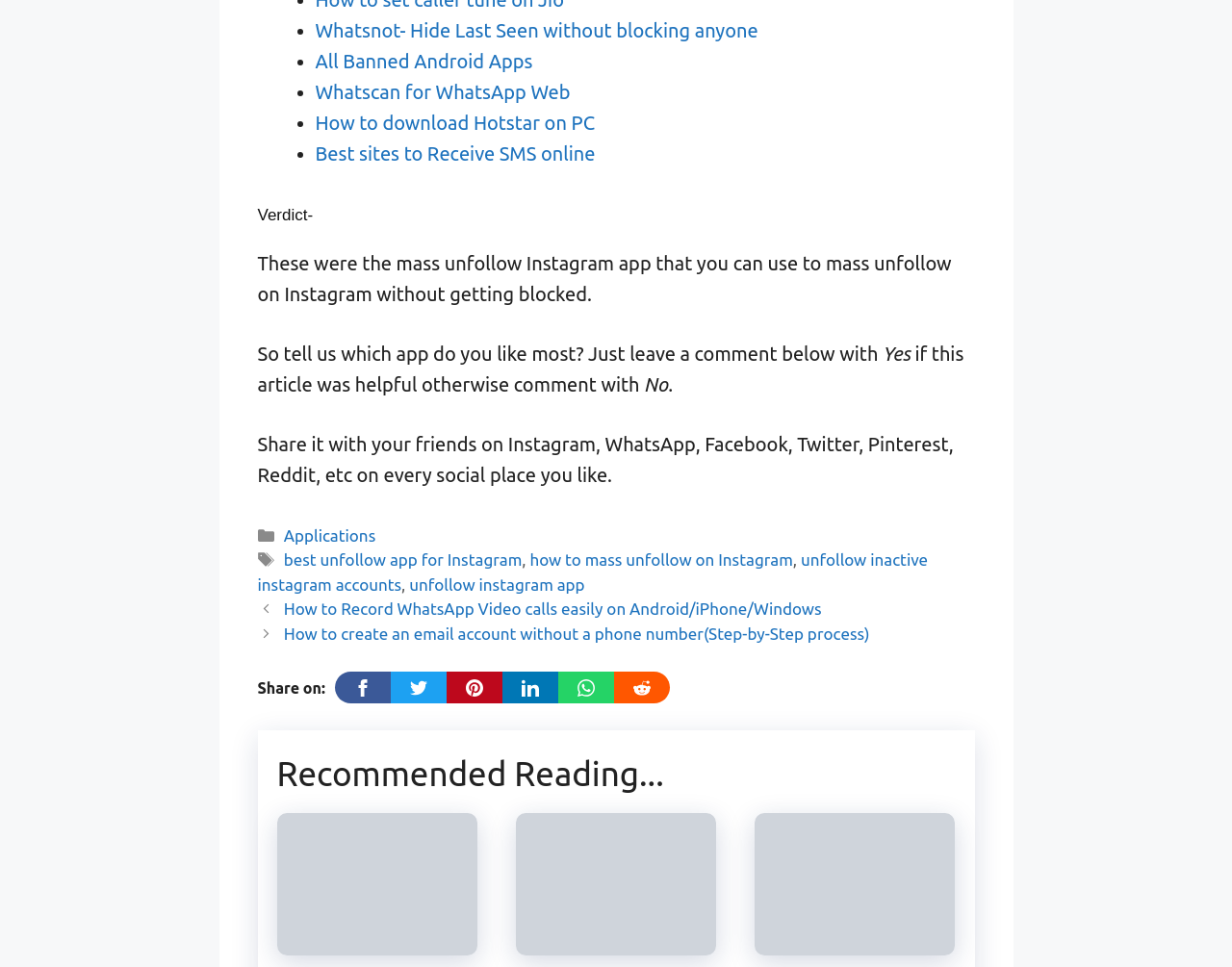Determine the bounding box coordinates for the UI element with the following description: "All Banned Android Apps". The coordinates should be four float numbers between 0 and 1, represented as [left, top, right, bottom].

[0.256, 0.051, 0.432, 0.074]